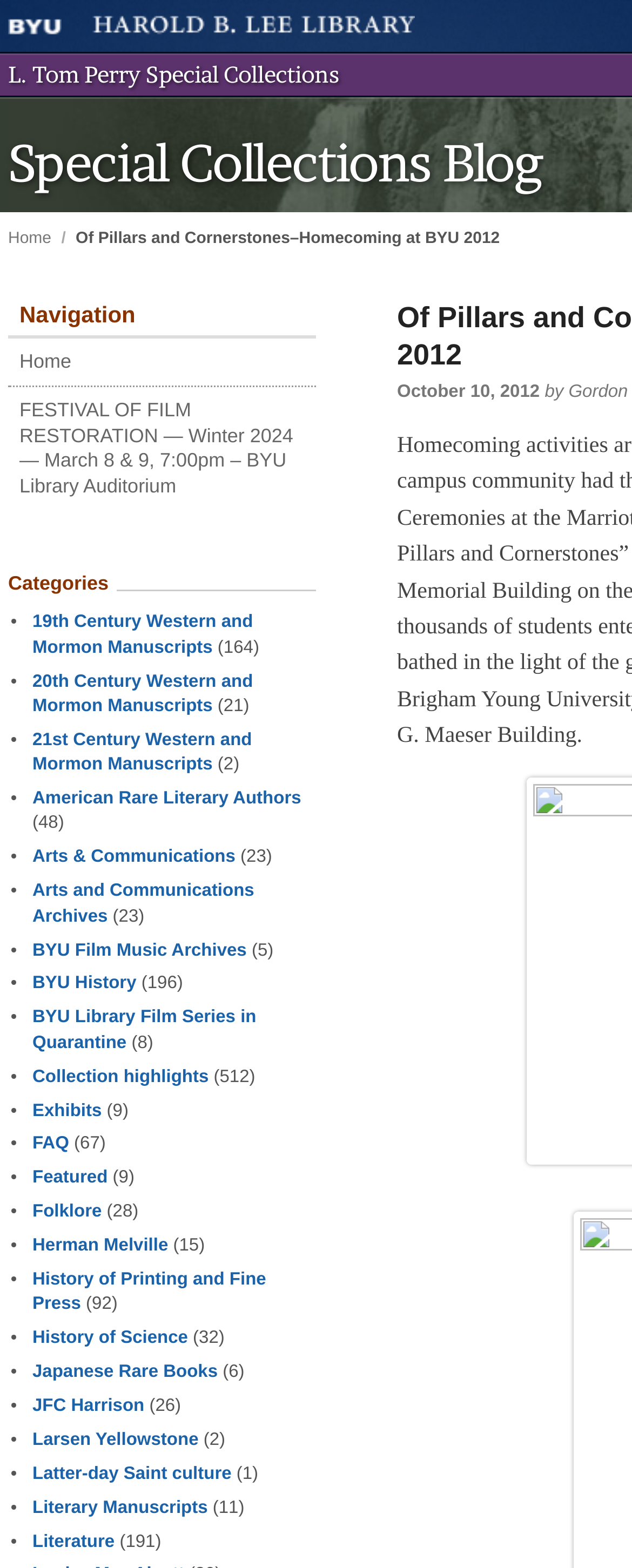Locate the bounding box coordinates of the element to click to perform the following action: 'View the 'FESTIVAL OF FILM RESTORATION — Winter 2024 — March 8 & 9, 7:00pm – BYU Library Auditorium' event'. The coordinates should be given as four float values between 0 and 1, in the form of [left, top, right, bottom].

[0.013, 0.247, 0.5, 0.326]